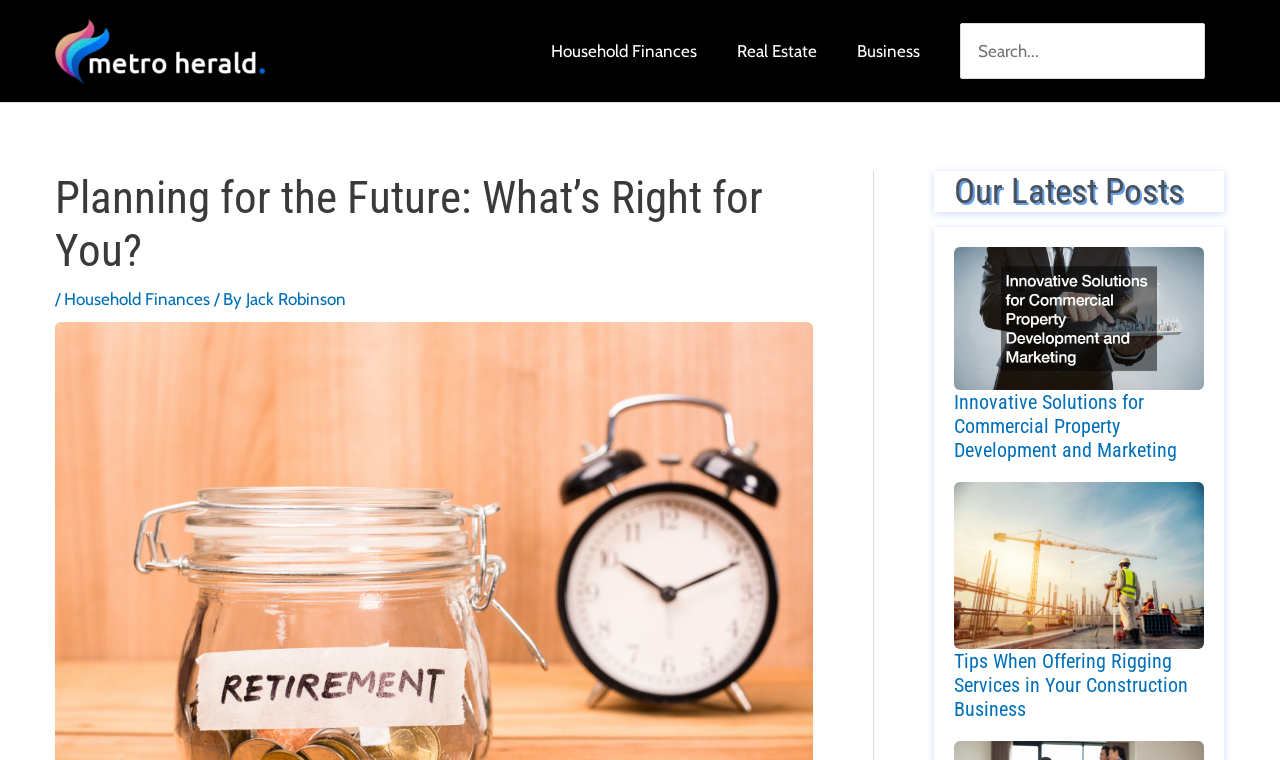Find the bounding box coordinates of the area that needs to be clicked in order to achieve the following instruction: "Search for something". The coordinates should be specified as four float numbers between 0 and 1, i.e., [left, top, right, bottom].

[0.751, 0.032, 0.941, 0.102]